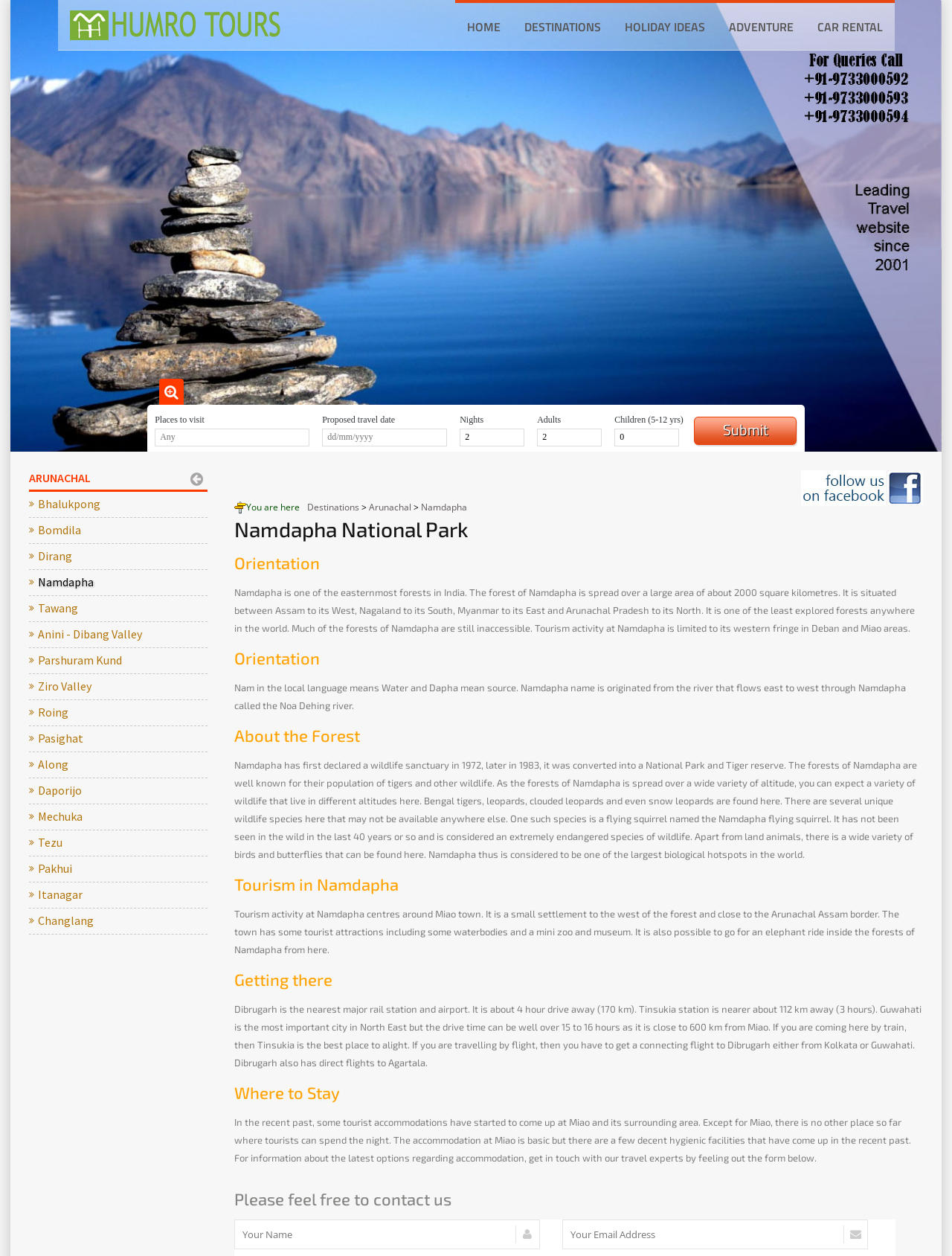Offer an in-depth caption of the entire webpage.

This webpage is about Namdapha National Park, a tourist destination in western Arunachal Pradesh, bordering Assam. At the top of the page, there is a navigation menu with links to "HOME", "DESTINATIONS", "HOLIDAY IDEAS", "ADVENTURE", and "CAR RENTAL". Below the menu, there is a search bar with a textbox to input search queries and a button to submit the search.

On the left side of the page, there is a list of links to various destinations in Arunachal Pradesh, including Bhalukpong, Bomdila, Dirang, and Namdapha. Above this list, there is a heading "ARUNACHAL" and a link with a icon.

The main content of the page is divided into several sections, each with a heading. The first section is about the orientation of Namdapha National Park, describing its location and size. The second section explains the origin of the name "Namdapha". The third section is about the forest, describing its declaration as a wildlife sanctuary and national park, and the variety of wildlife that can be found there, including tigers, leopards, and flying squirrels.

The fourth section is about tourism in Namdapha, centering around Miao town, which has some tourist attractions and offers elephant rides into the forest. The fifth section provides information on how to get to Namdapha, with details on the nearest rail stations and airports, and the driving distances and times from these locations. The sixth section is about accommodation options in Miao, which are basic but decent and hygienic.

Finally, there is a section with a heading "Please feel free to contact us", which has a form with textboxes to input name and email address, and a submit button.